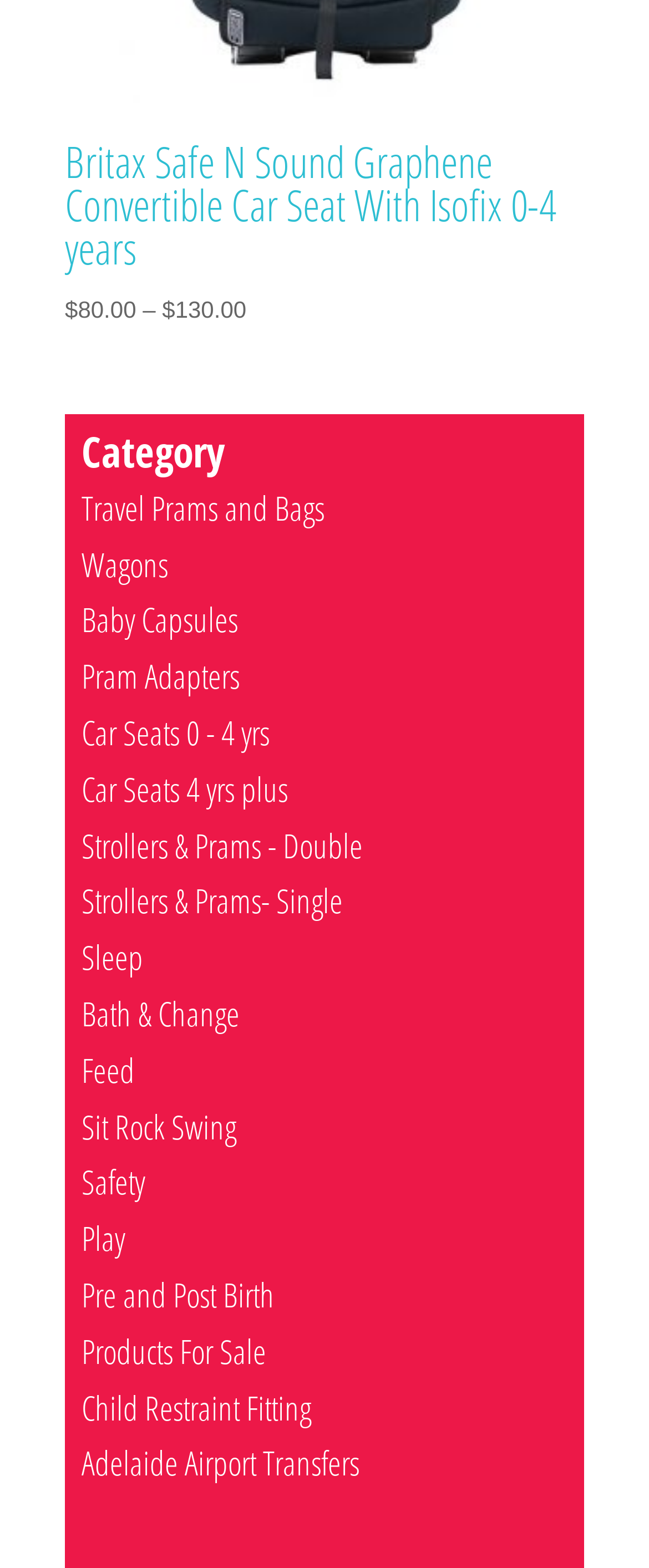Are there any products related to 'Bath & Change'?
Look at the webpage screenshot and answer the question with a detailed explanation.

I found a link 'Bath & Change' under the 'Category' section, which suggests that the webpage has products related to bathing and changing for babies.